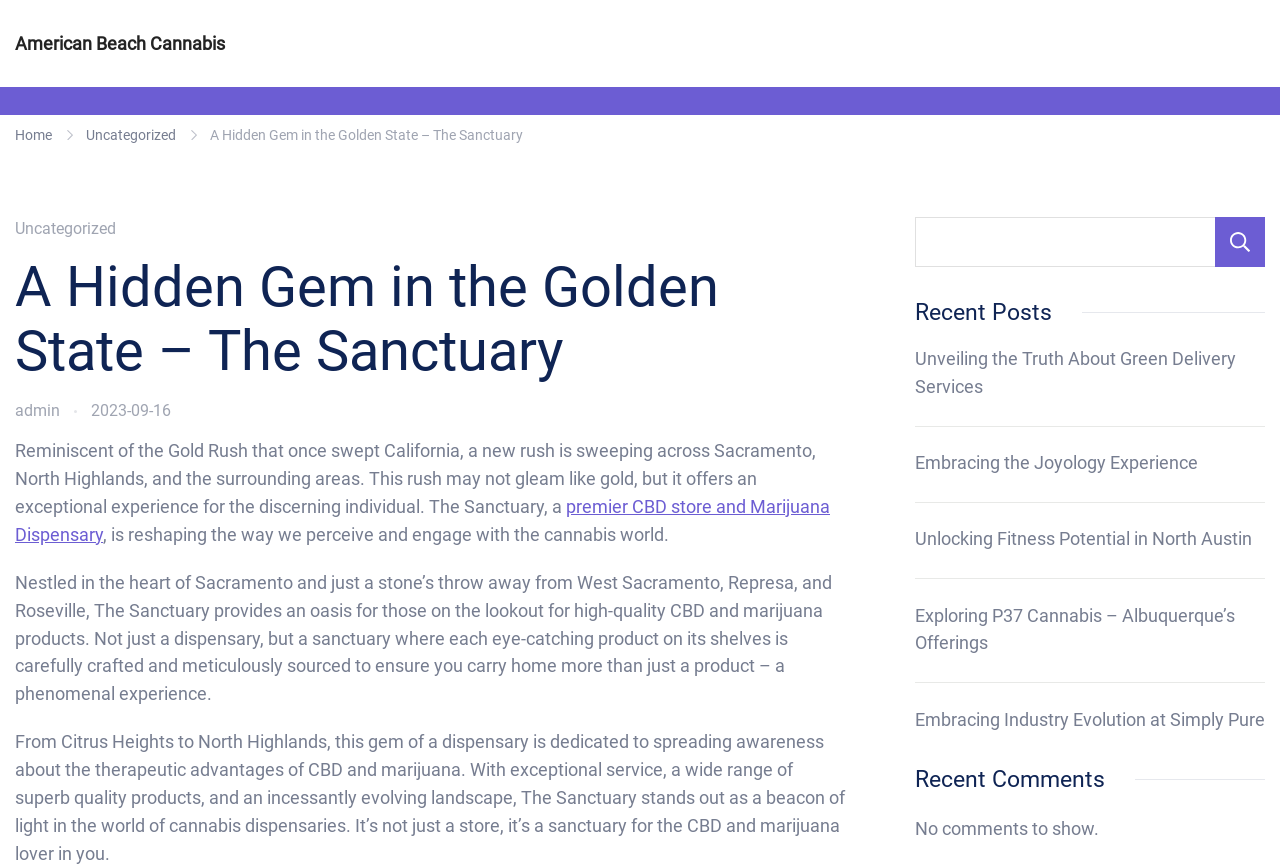Please find the bounding box coordinates of the element that must be clicked to perform the given instruction: "Click on the 'premier CBD store and Marijuana Dispensary' link". The coordinates should be four float numbers from 0 to 1, i.e., [left, top, right, bottom].

[0.012, 0.574, 0.648, 0.631]